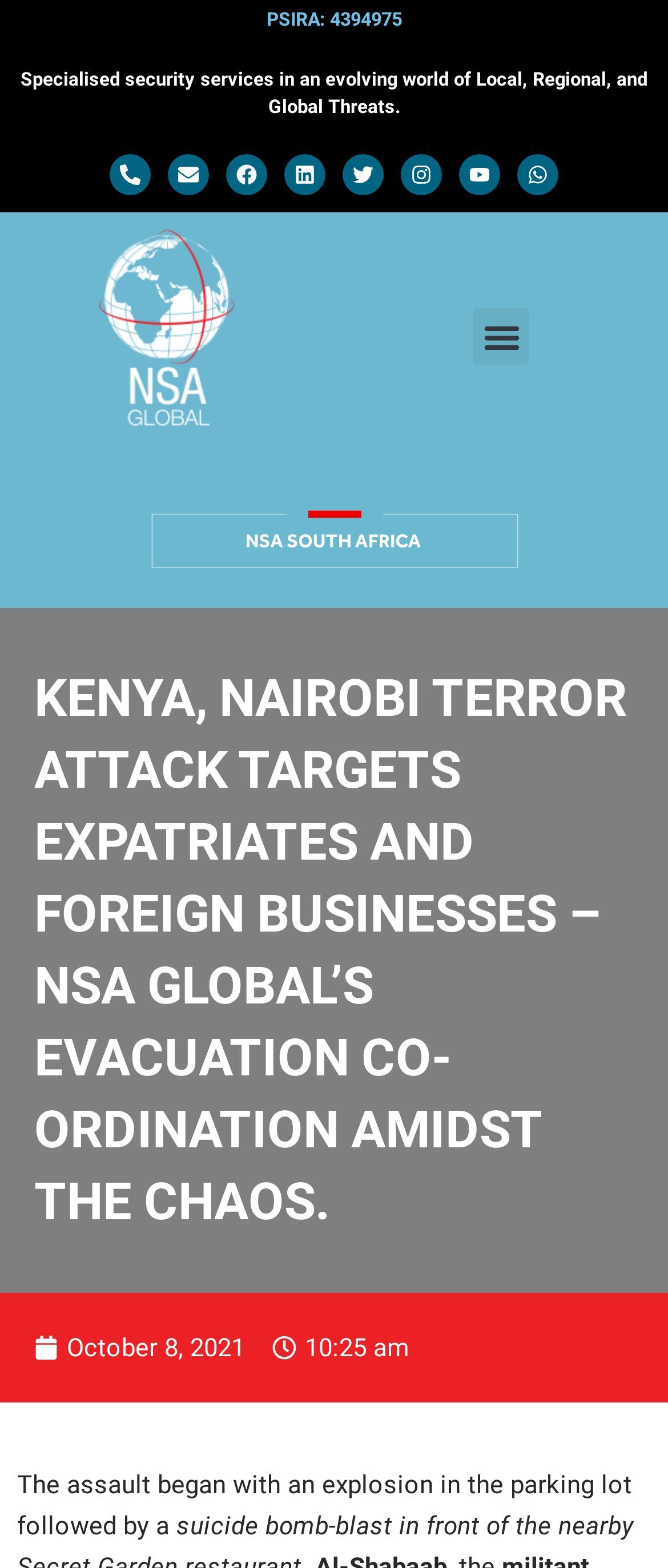Locate the bounding box coordinates of the clickable part needed for the task: "Click the October 8, 2021 link".

[0.051, 0.847, 0.367, 0.873]